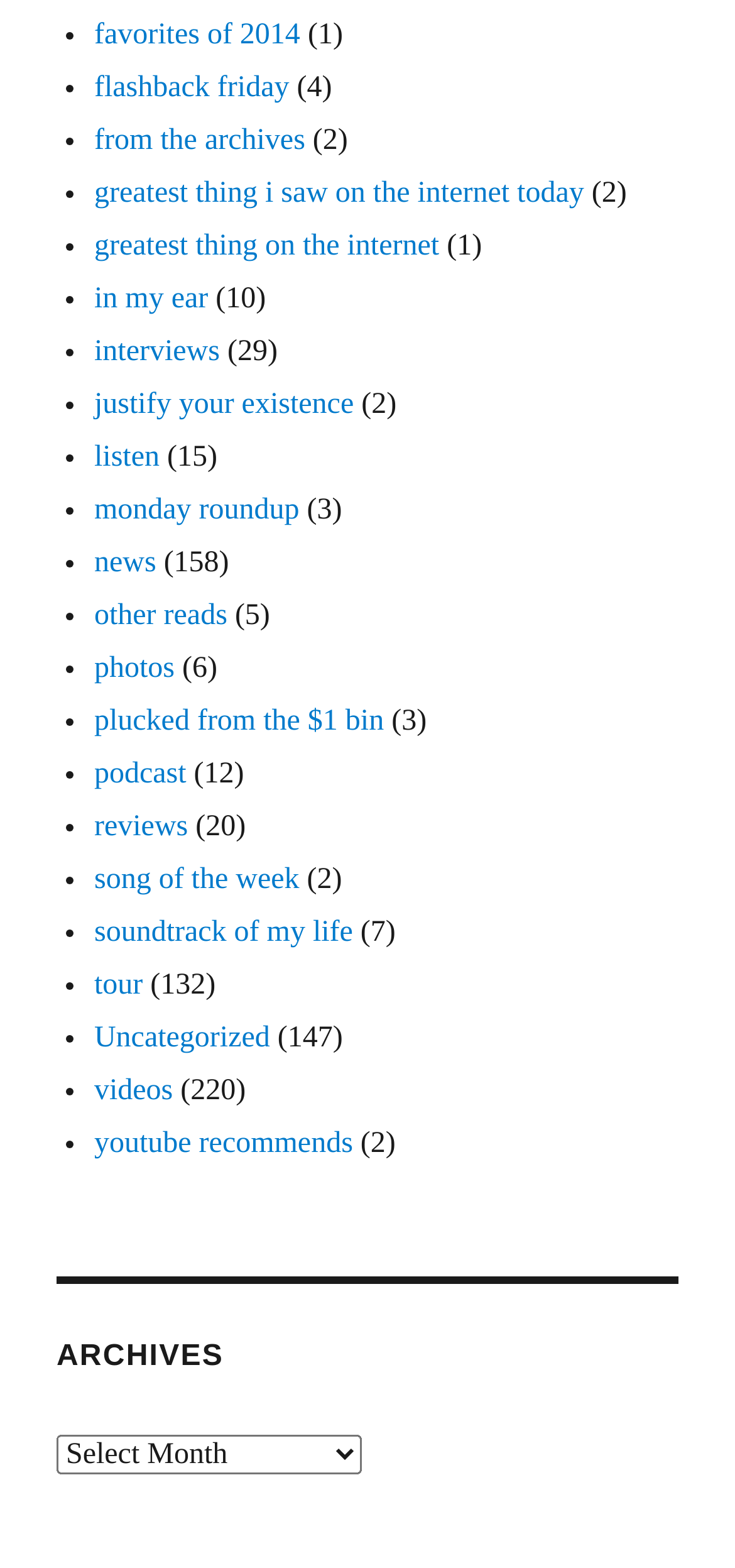Can you determine the bounding box coordinates of the area that needs to be clicked to fulfill the following instruction: "check out videos"?

[0.128, 0.686, 0.235, 0.706]